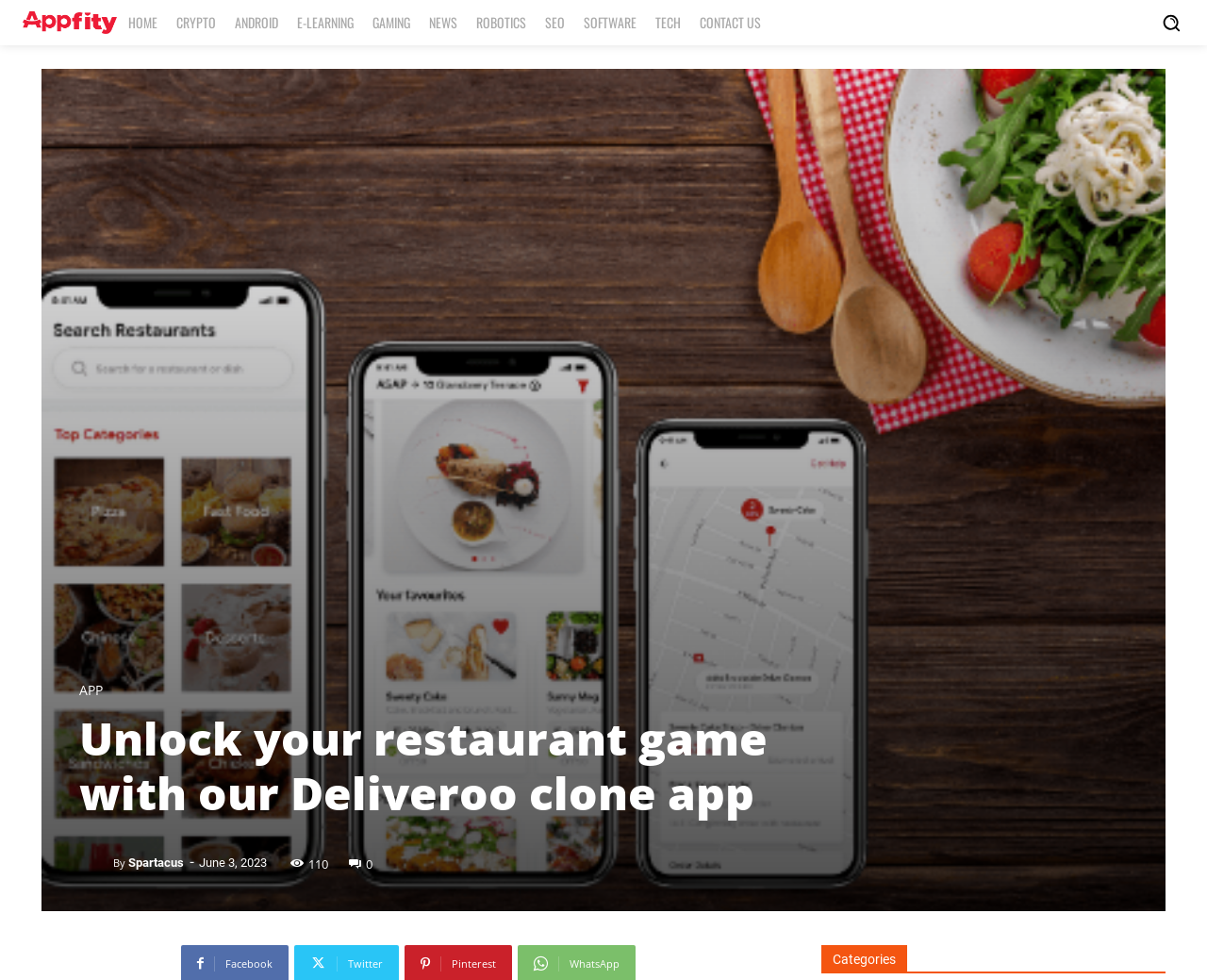Please determine the bounding box coordinates for the UI element described here. Use the format (top-left x, top-left y, bottom-right x, bottom-right y) with values bounded between 0 and 1: parent_node: By title="Spartacus"

[0.066, 0.866, 0.094, 0.895]